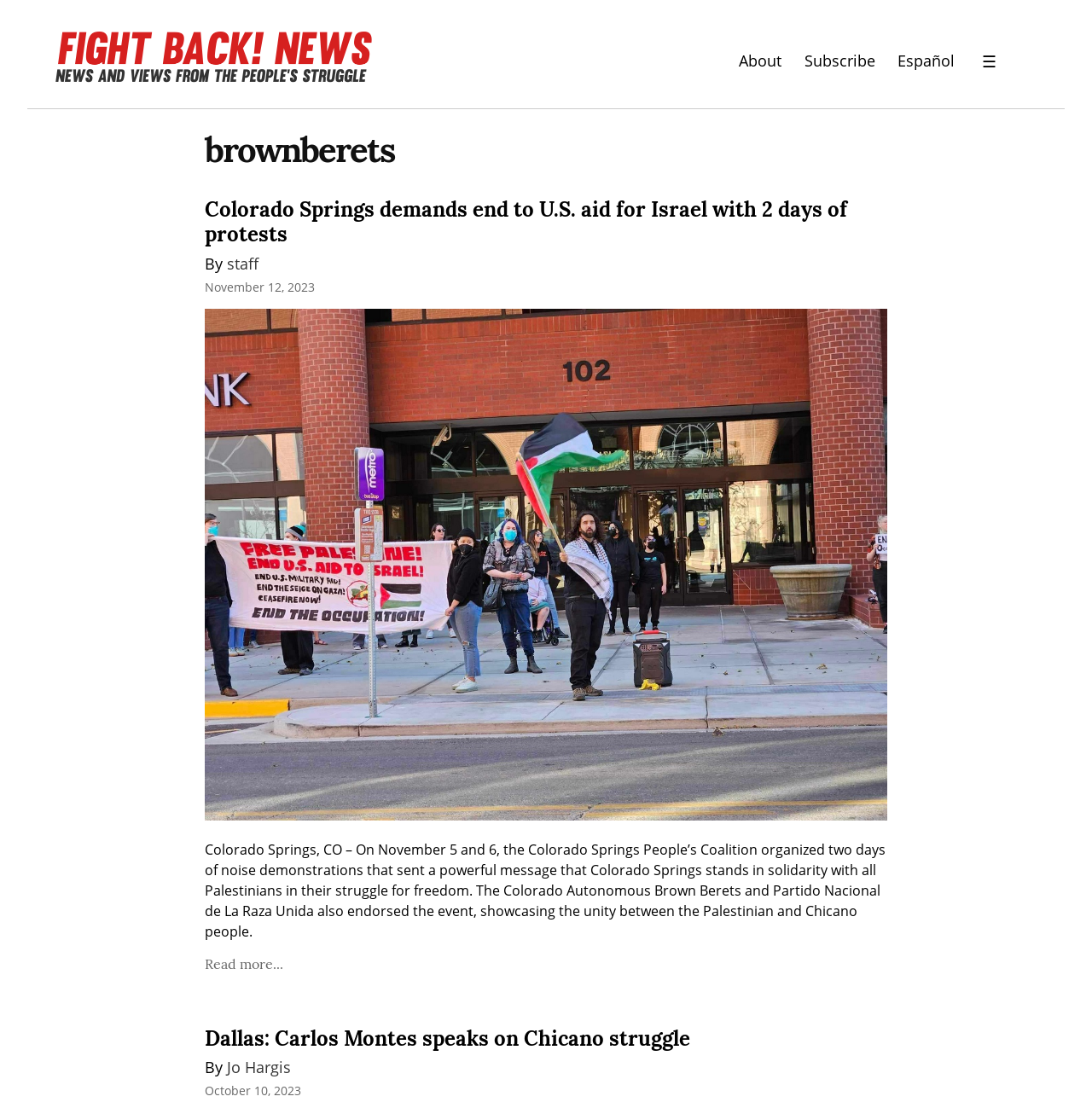Who is the author of the article about Carlos Montes? Refer to the image and provide a one-word or short phrase answer.

Jo Hargis